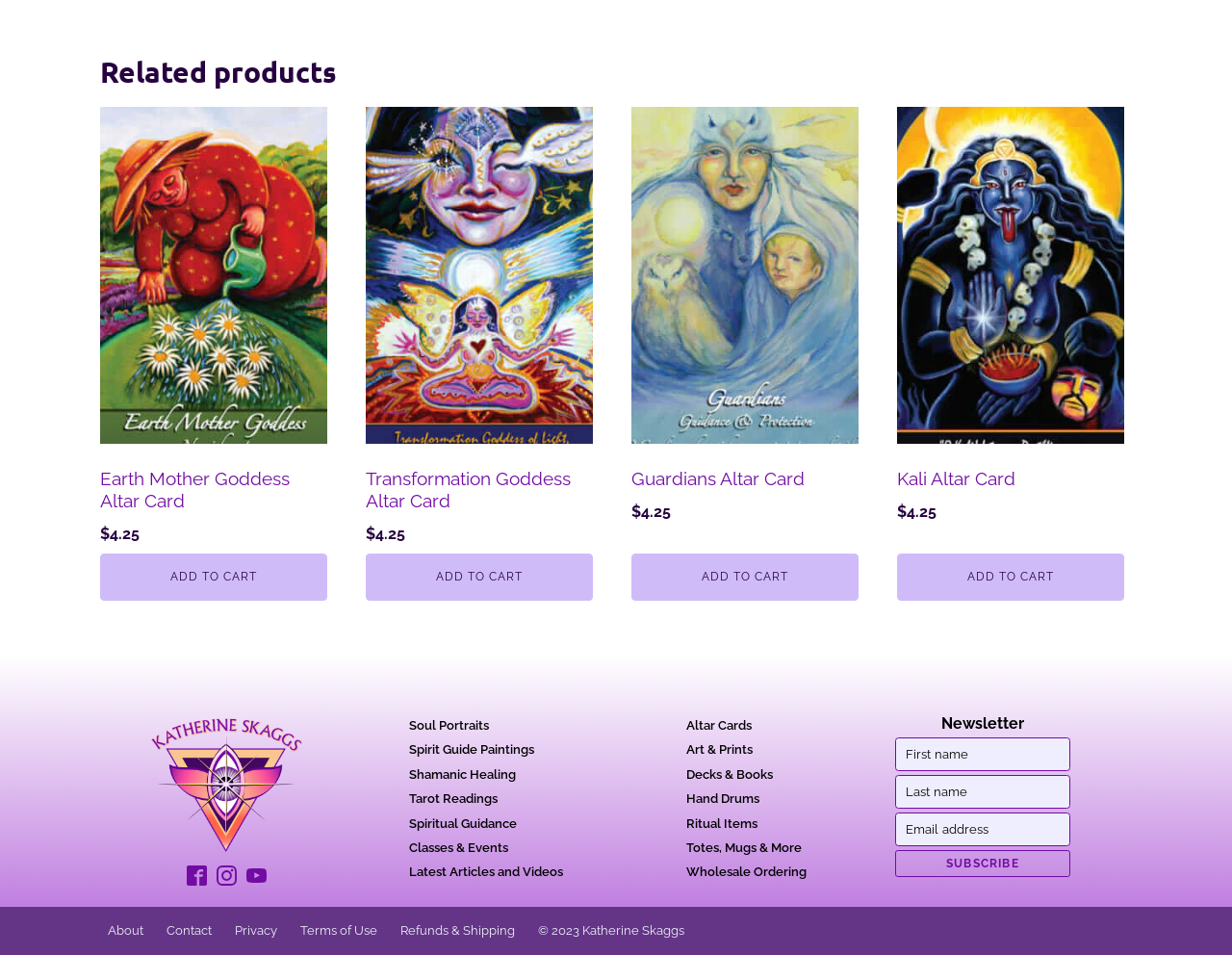Given the description of the UI element: "szymon", predict the bounding box coordinates in the form of [left, top, right, bottom], with each value being a float between 0 and 1.

None